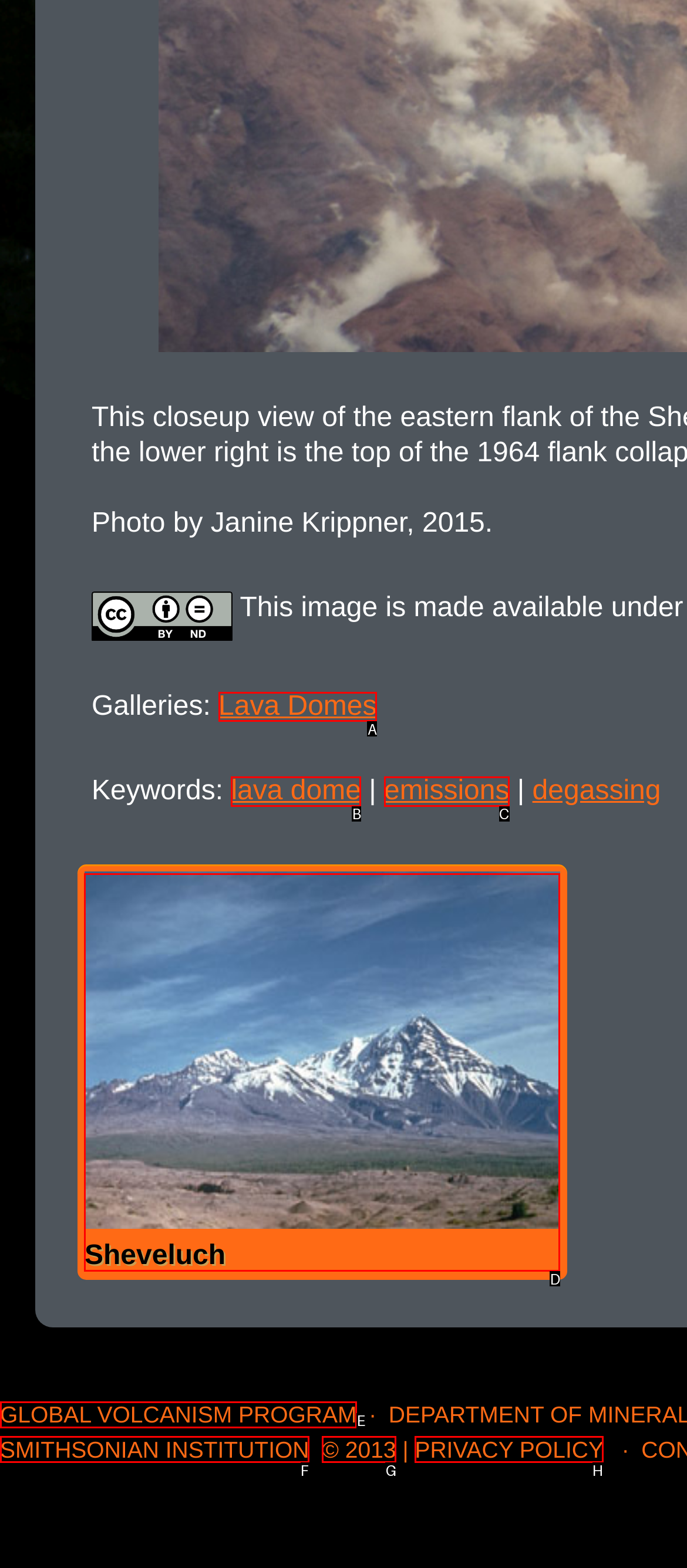Identify the correct option to click in order to accomplish the task: Visit Sheveluch page Provide your answer with the letter of the selected choice.

D